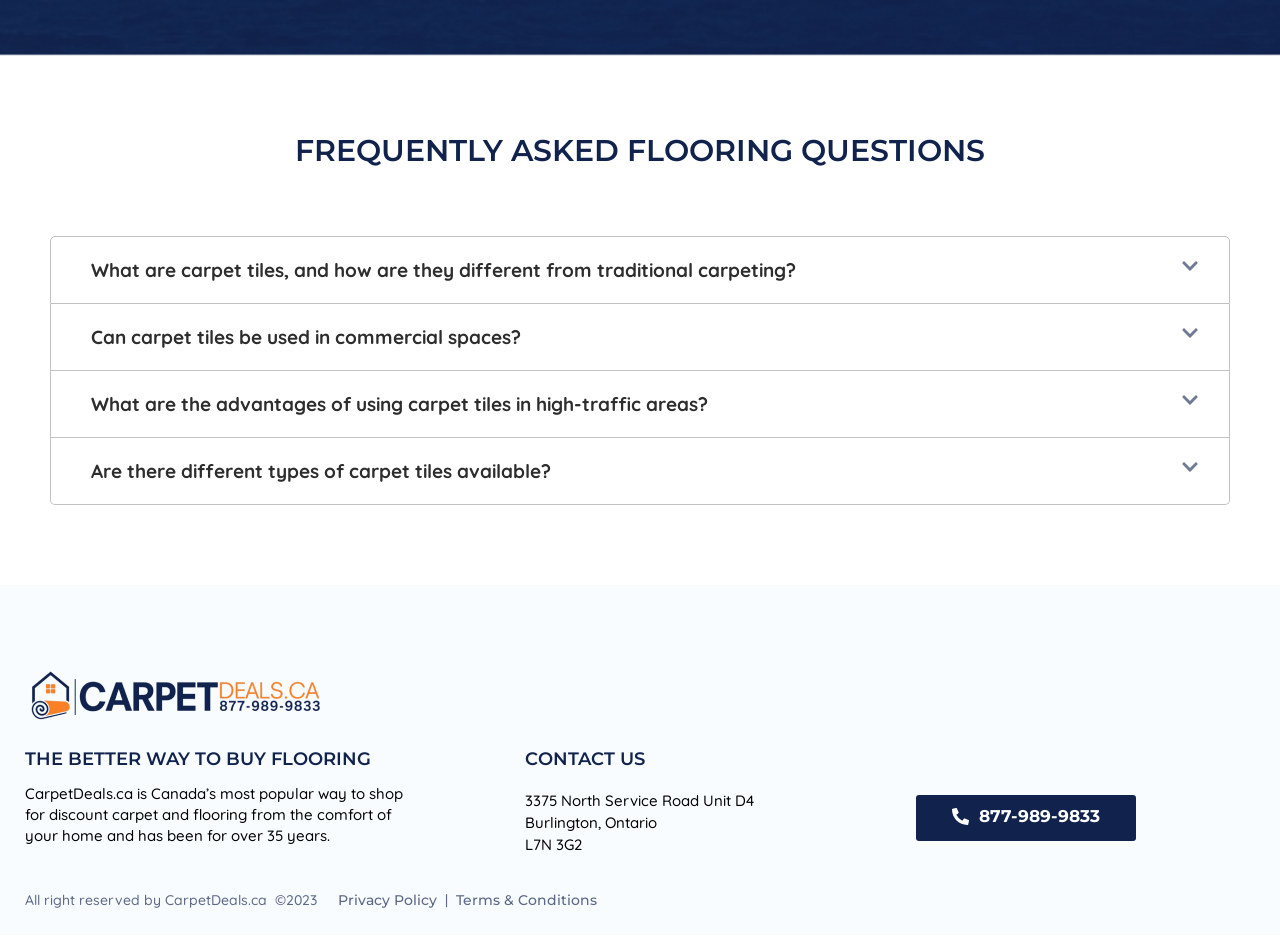Locate the bounding box coordinates of the area that needs to be clicked to fulfill the following instruction: "Call 877-989-9833". The coordinates should be in the format of four float numbers between 0 and 1, namely [left, top, right, bottom].

[0.716, 0.849, 0.859, 0.898]